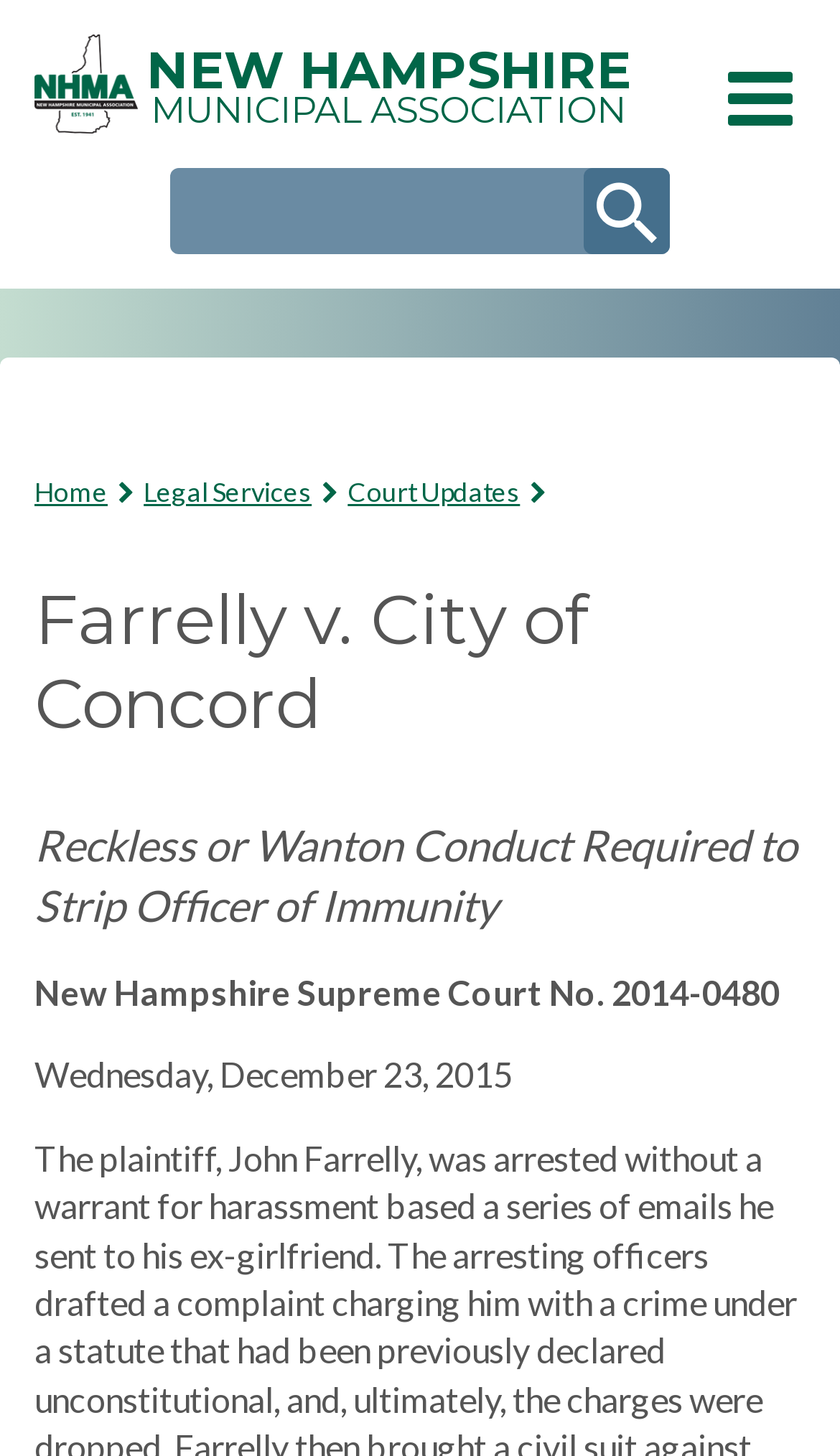What is the date mentioned in the webpage content?
Using the image, answer in one word or phrase.

Wednesday, December 23, 2015